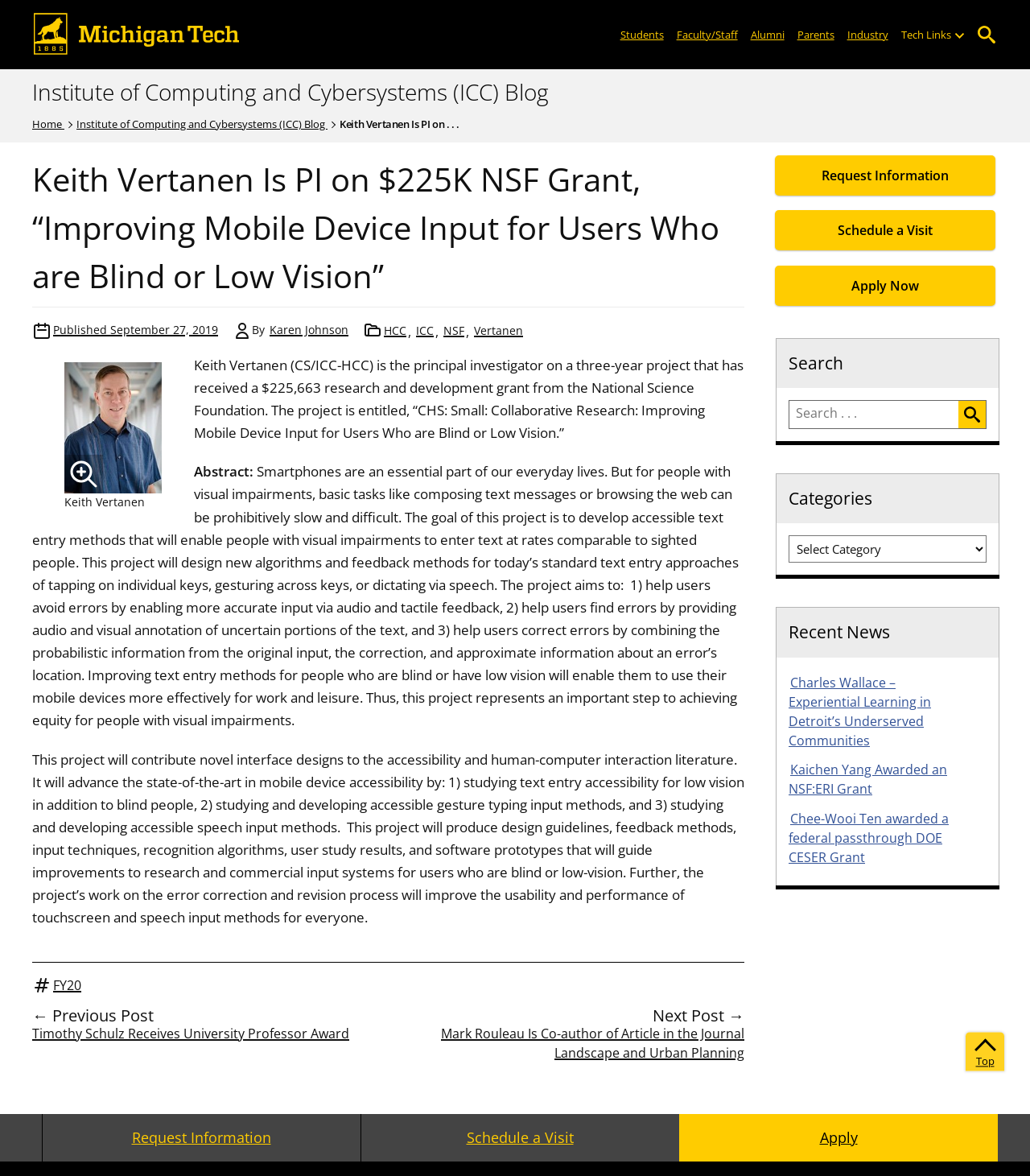Pinpoint the bounding box coordinates of the element to be clicked to execute the instruction: "Click the 'Request Information' link".

[0.752, 0.132, 0.966, 0.166]